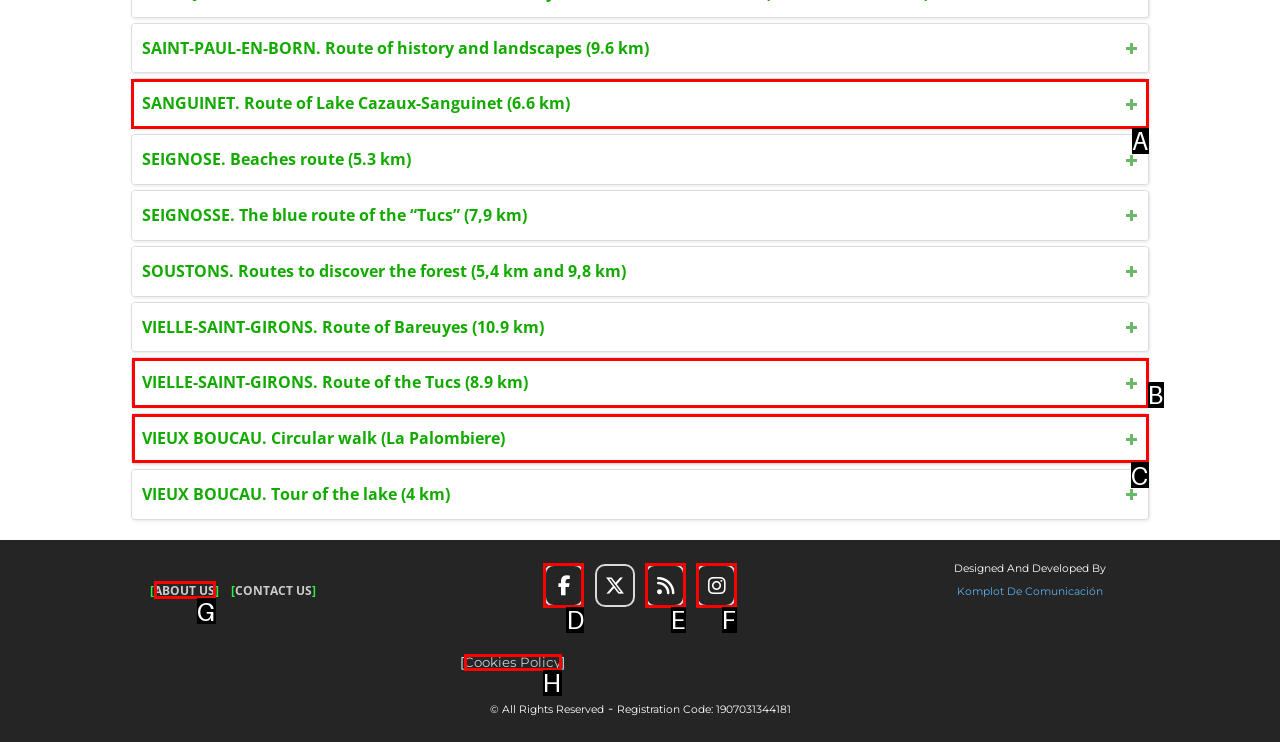Based on the task: Explore the route of Lake Cazaux-Sanguinet, which UI element should be clicked? Answer with the letter that corresponds to the correct option from the choices given.

A